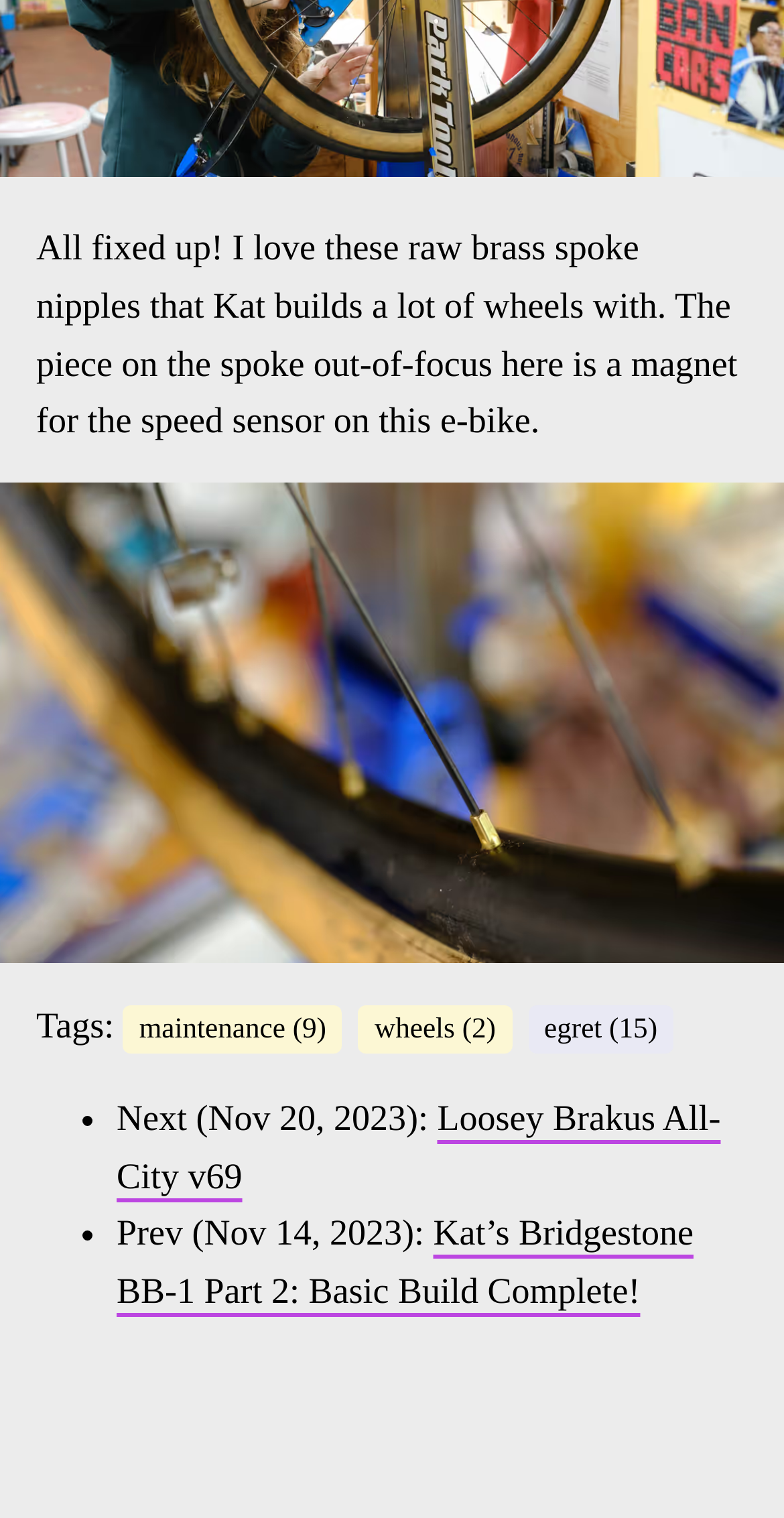Please provide a detailed answer to the question below by examining the image:
What is the date of the previous post?

The webpage contains a link with the text 'Prev (' and a date 'Nov 14, 2023', which suggests that the previous post was published on this date.